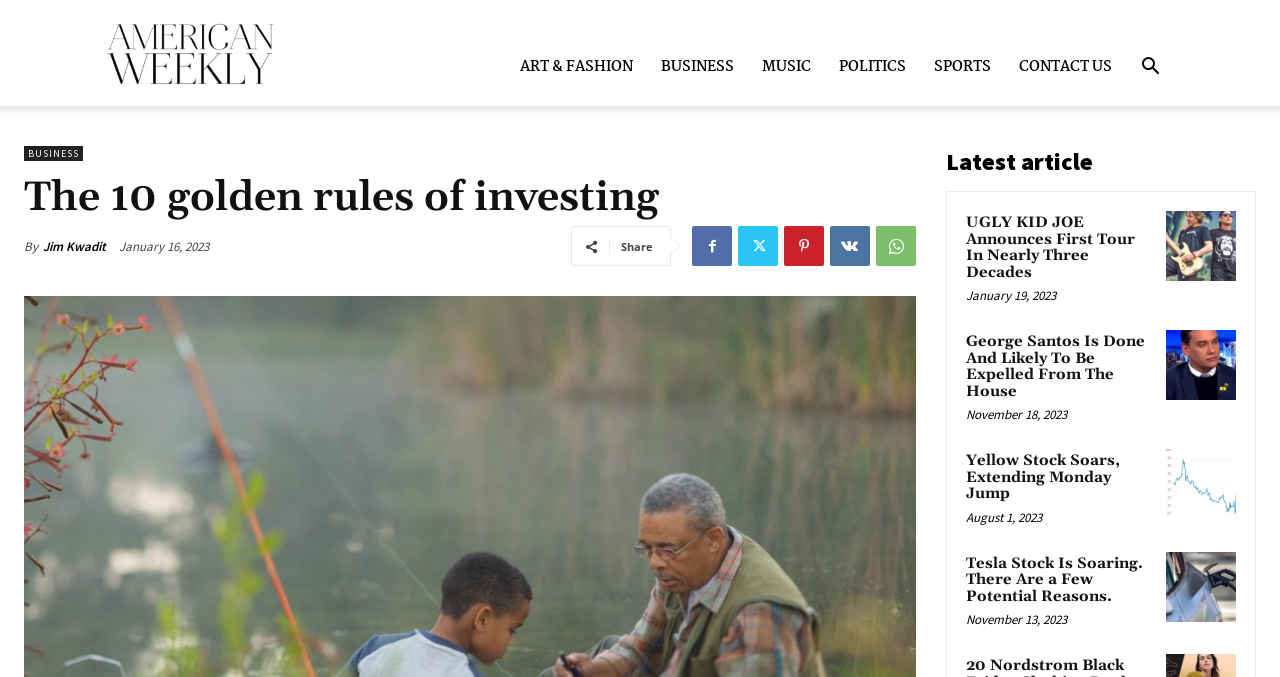What is the purpose of the button at the top right corner of the webpage?
Respond to the question with a single word or phrase according to the image.

Search